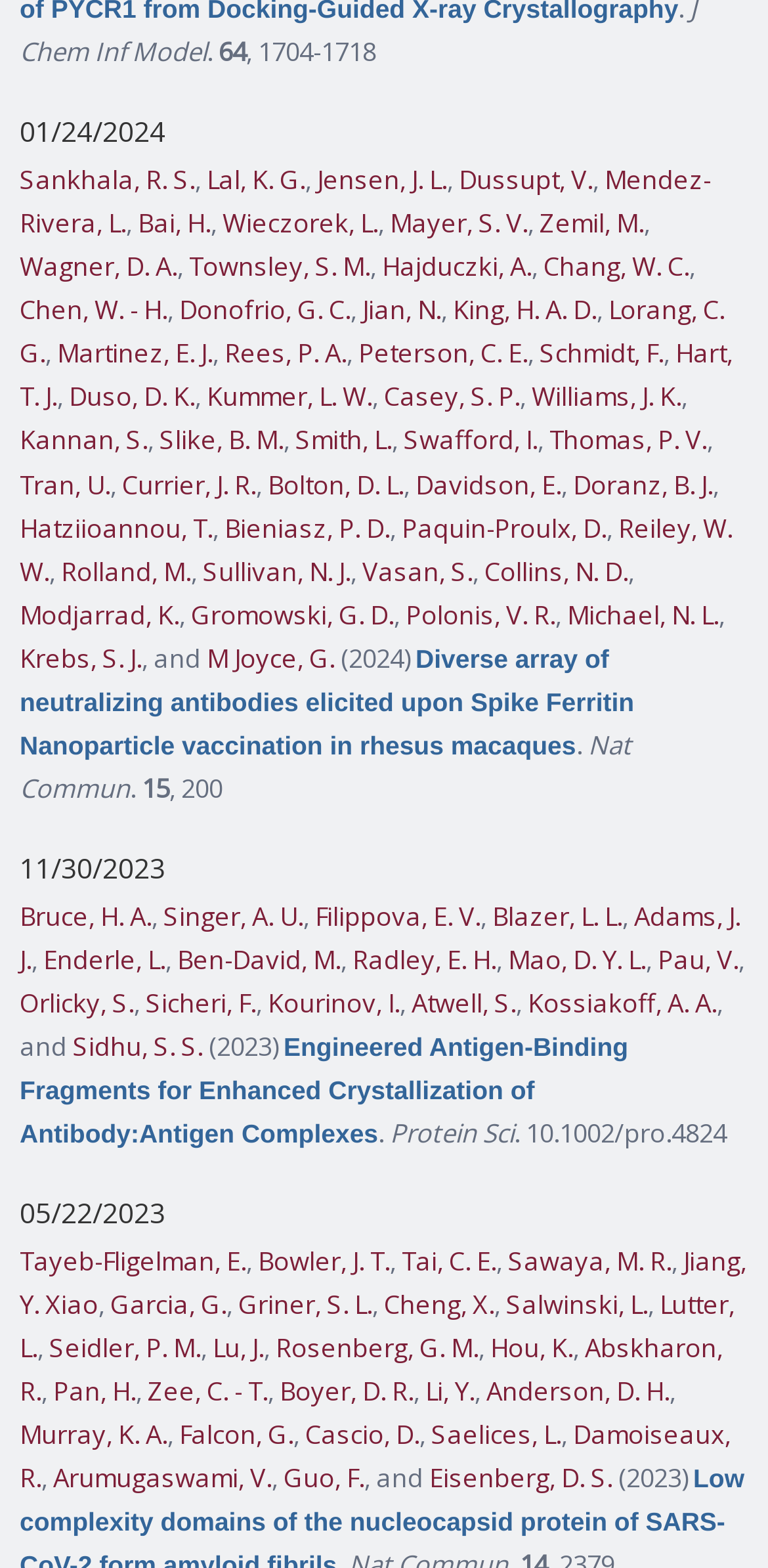Answer this question using a single word or a brief phrase:
What is the title of the article on Spike Ferritin Nanoparticle vaccination?

Diverse array of neutralizing antibodies elicited upon Spike Ferritin Nanoparticle vaccination in rhesus macaques